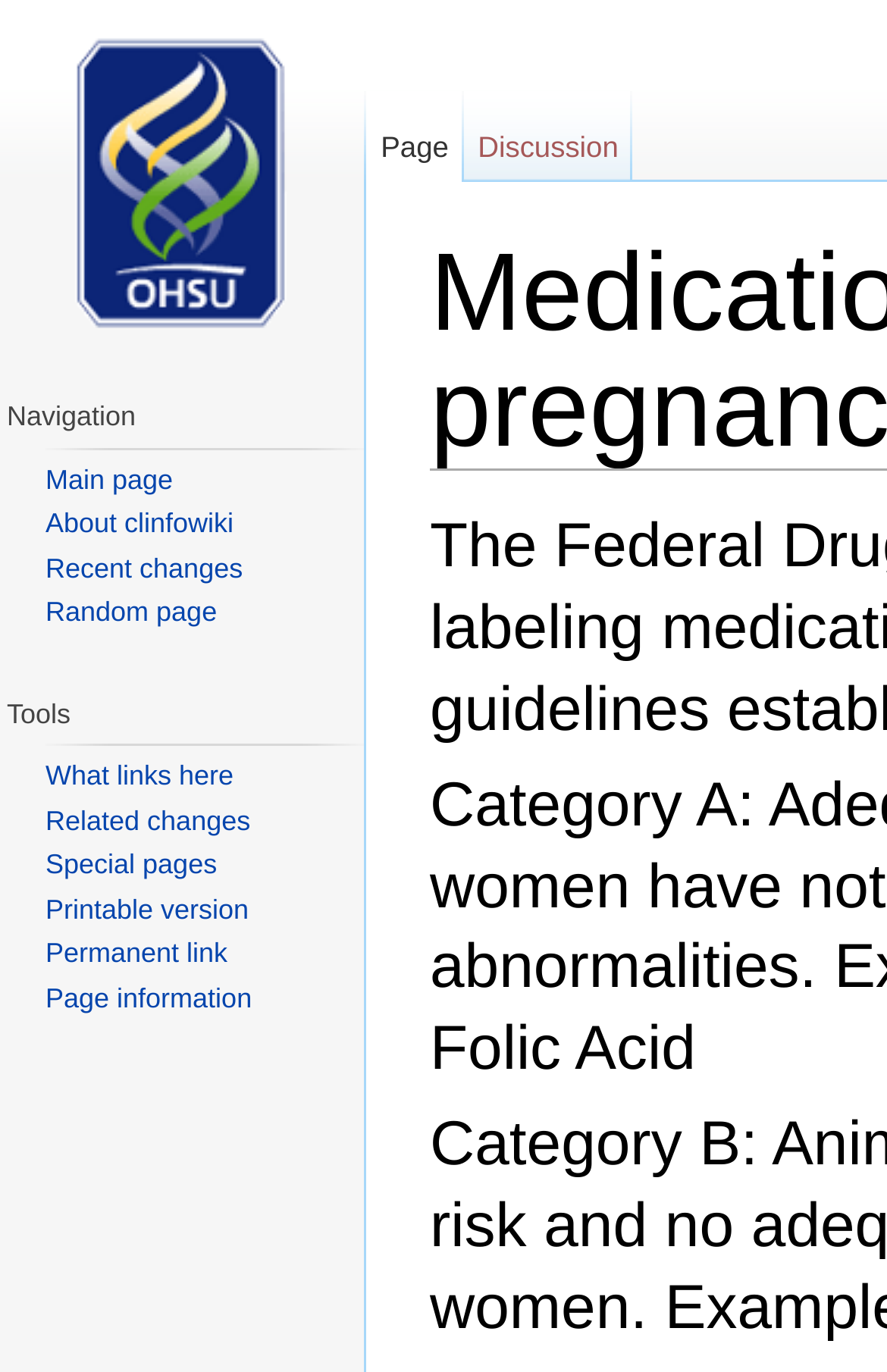Use a single word or phrase to answer the question: 
How many links are there in the 'Navigation' section?

4